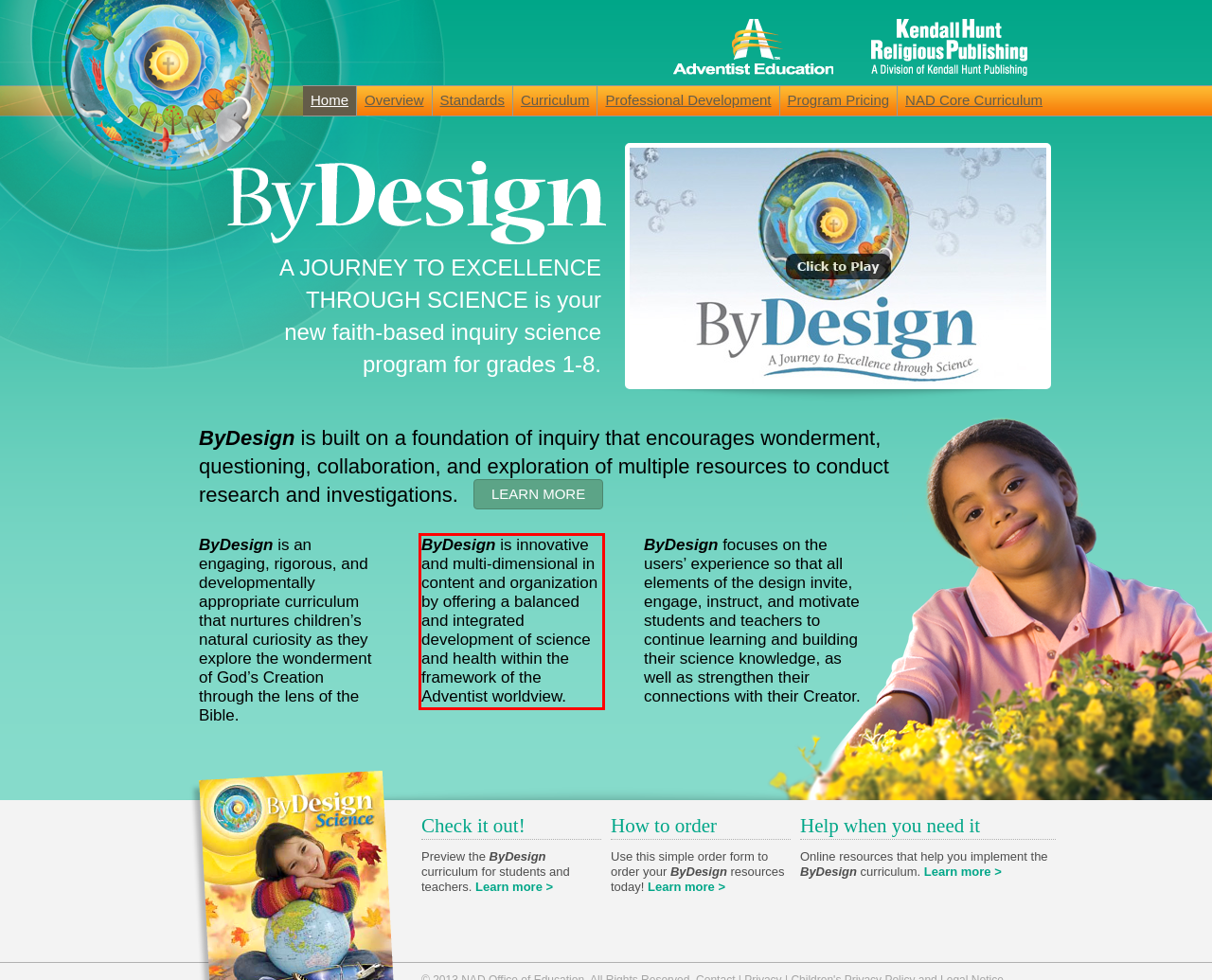You are given a screenshot of a webpage with a UI element highlighted by a red bounding box. Please perform OCR on the text content within this red bounding box.

ByDesign is innovative and multi-dimensional in content and organization by offering a balanced and integrated development of science and health within the framework of the Adventist worldview.